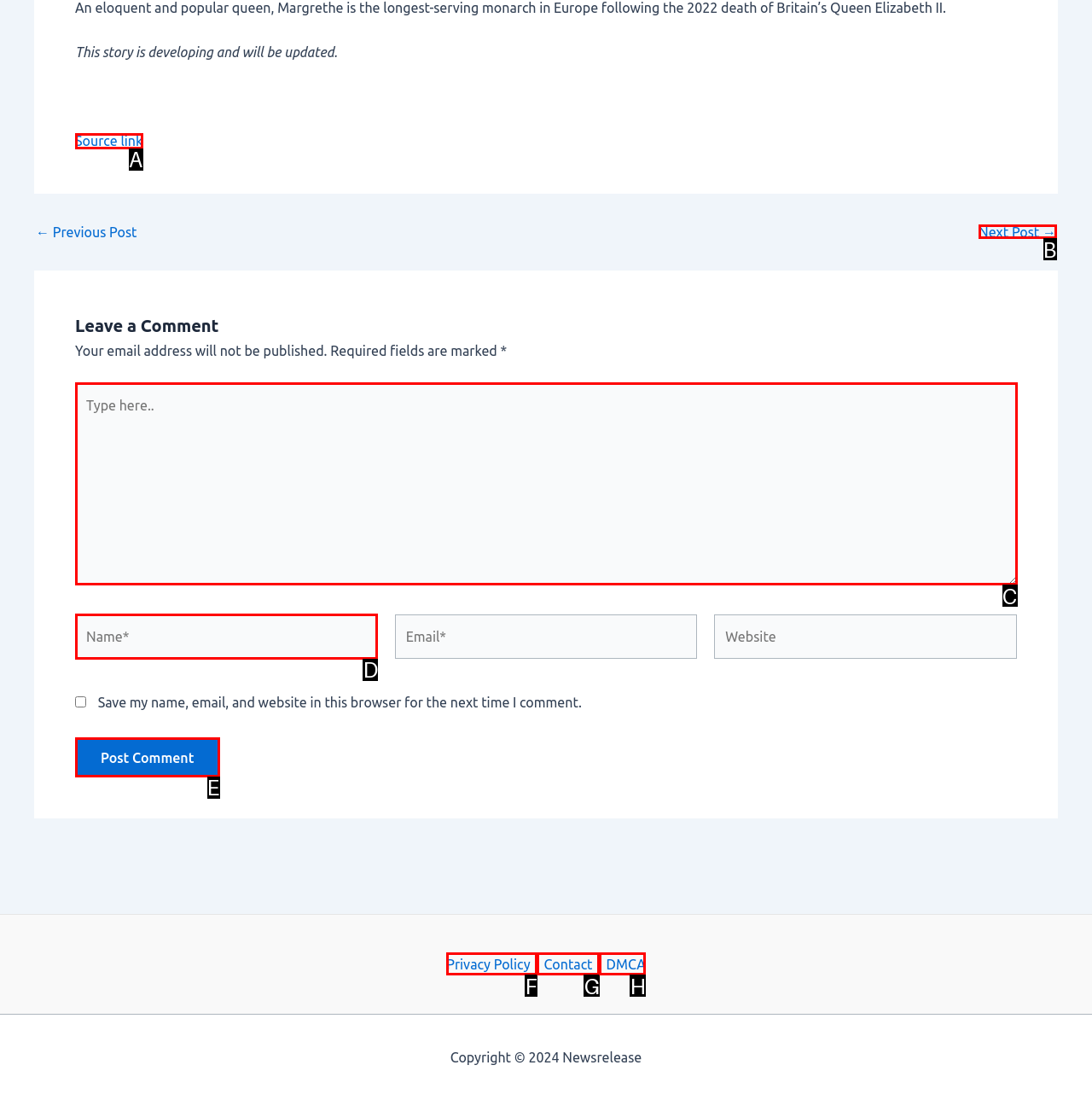Find the HTML element that matches the description provided: Next Post →
Answer using the corresponding option letter.

B